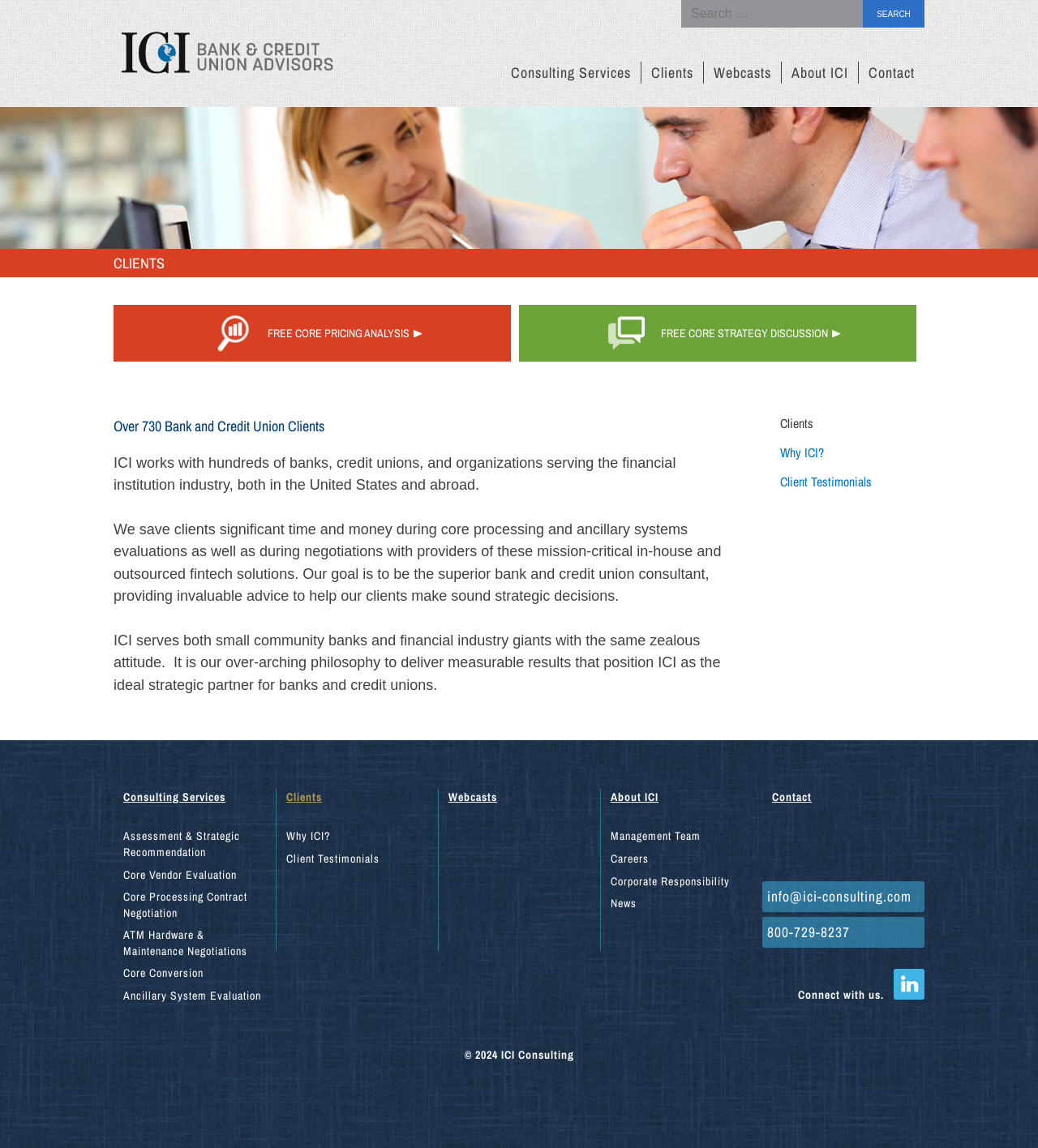Answer the question briefly using a single word or phrase: 
What is the contact email address?

info@ici-consulting.com